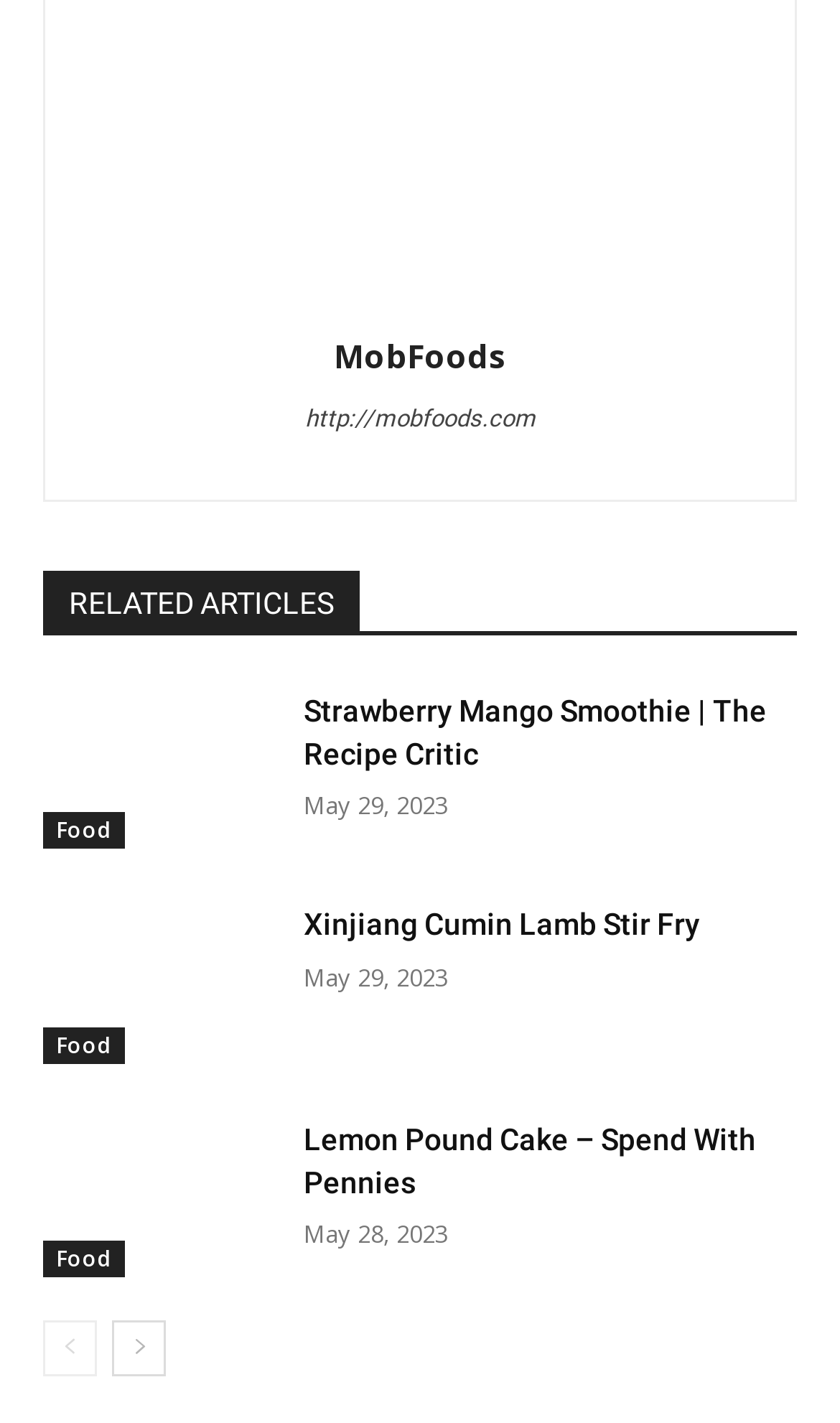Please identify the bounding box coordinates of the clickable area that will fulfill the following instruction: "click on MobFoods". The coordinates should be in the format of four float numbers between 0 and 1, i.e., [left, top, right, bottom].

[0.35, 0.015, 0.65, 0.192]